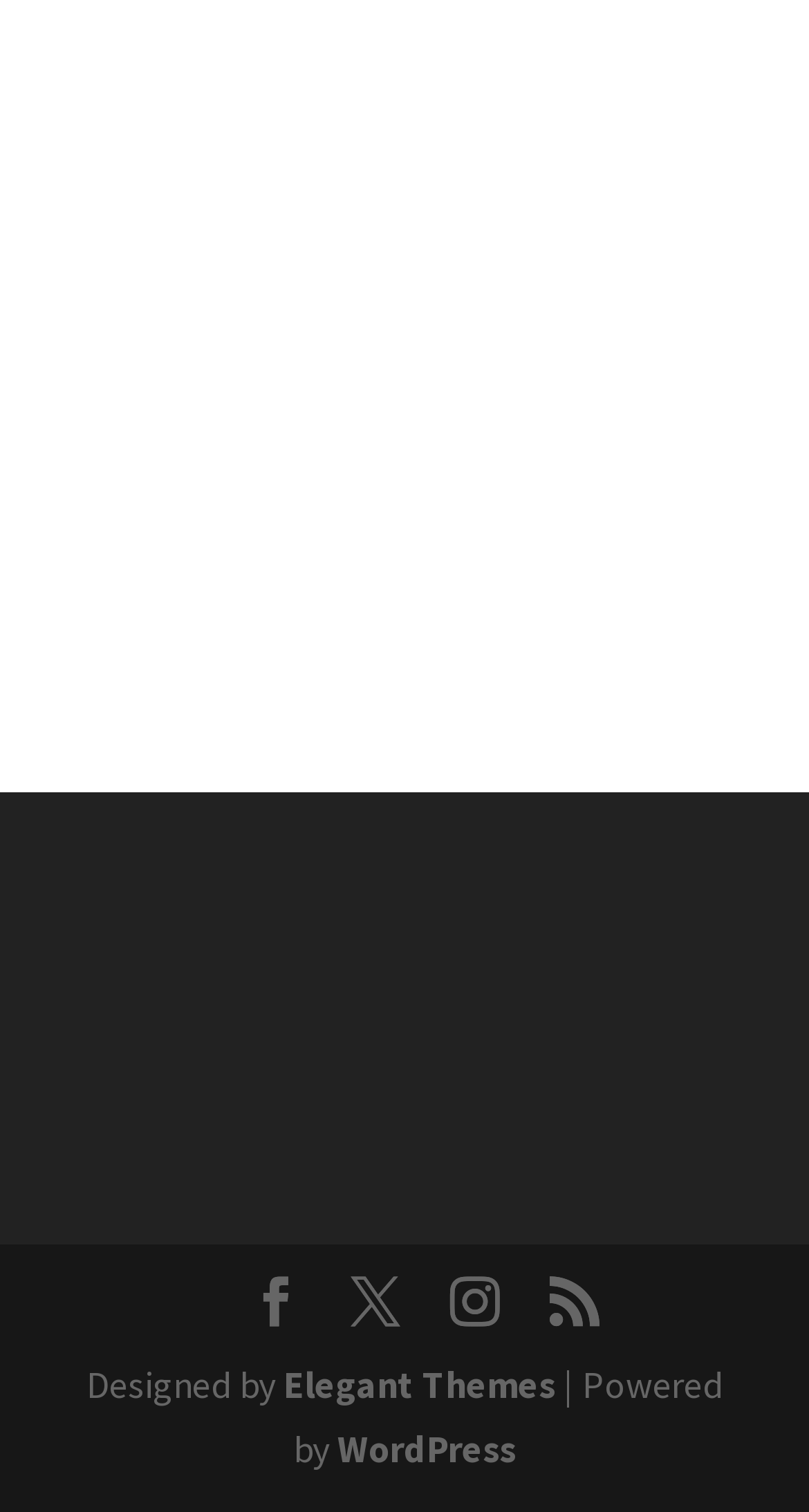Please predict the bounding box coordinates (top-left x, top-left y, bottom-right x, bottom-right y) for the UI element in the screenshot that fits the description: parent_node: Search name="s" placeholder="Search"

None